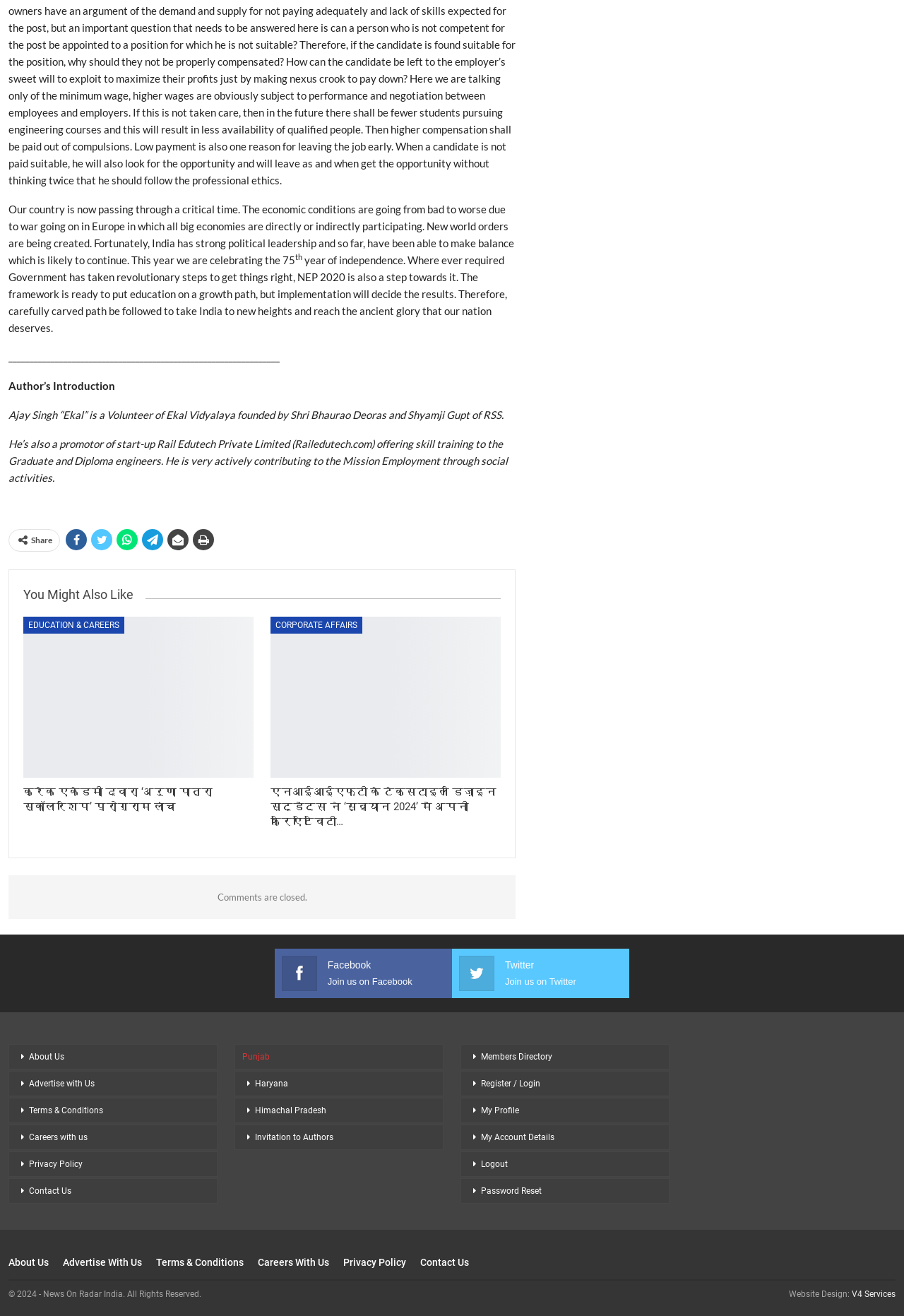What is the name of the company founded by the author?
Using the information presented in the image, please offer a detailed response to the question.

The author's introduction section mentions 'He’s also a promotor of start-up Rail Edutech Private Limited (Railedutech.com) offering skill training to the Graduate and Diploma engineers.' which indicates that the company founded by the author is Rail Edutech Private Limited.